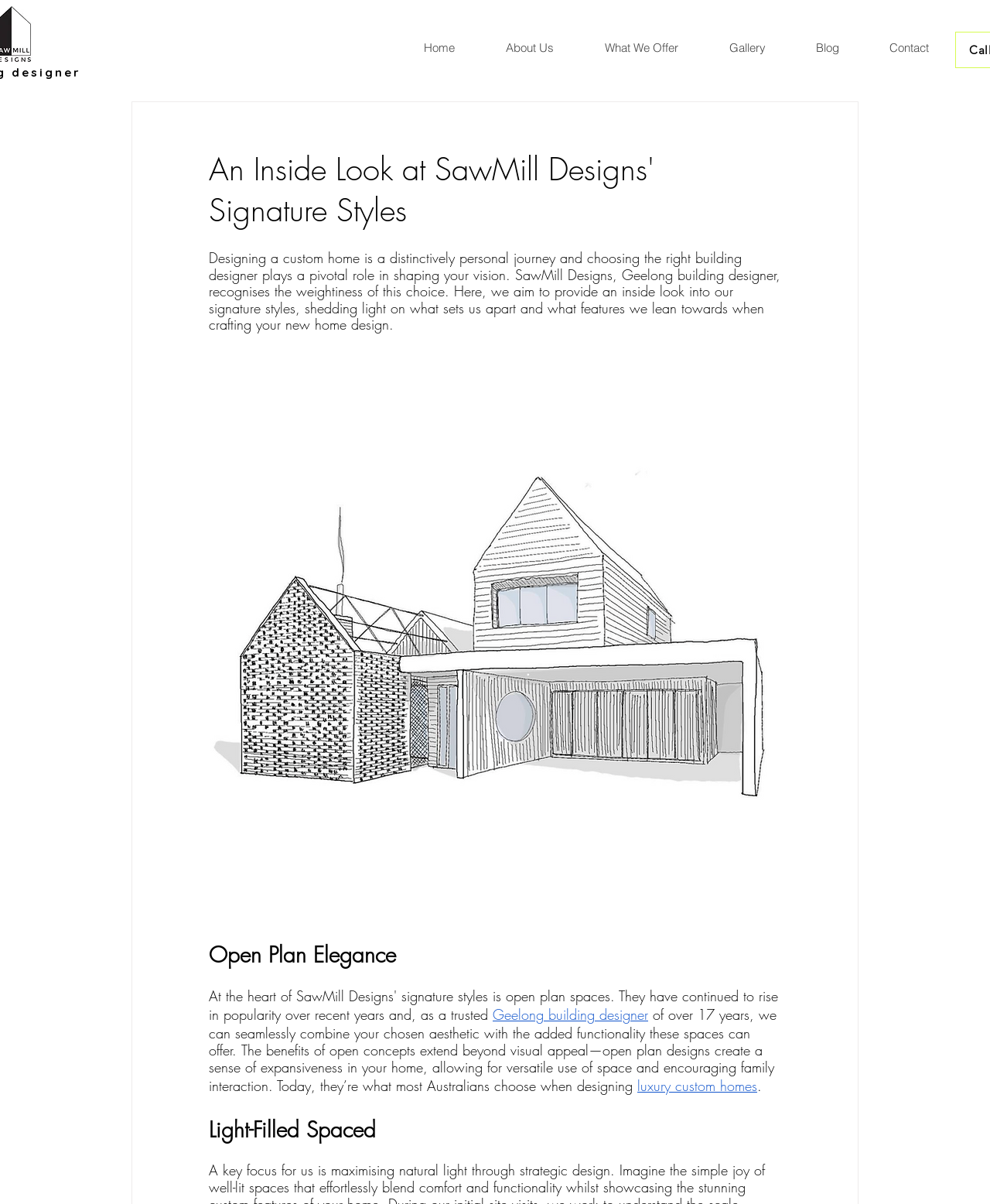Identify the bounding box coordinates of the region I need to click to complete this instruction: "Click on the 'Contact' link".

[0.873, 0.024, 0.963, 0.056]